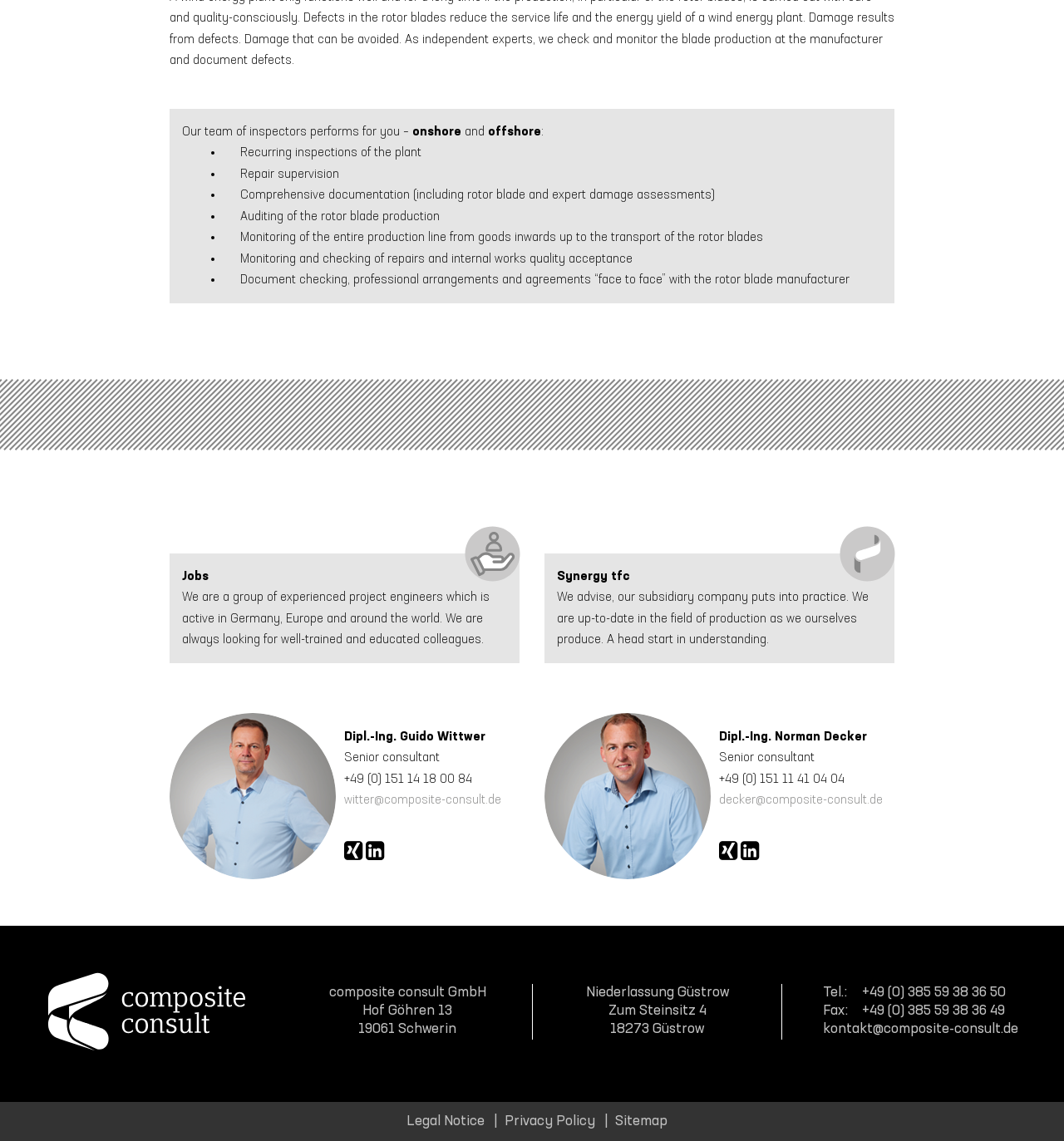Who are the senior consultants mentioned on the webpage?
Provide an in-depth answer to the question, covering all aspects.

The webpage mentions two senior consultants, Dipl.-Ing. Guido Wittwer and Dipl.-Ing. Norman Decker, along with their contact information and job titles.